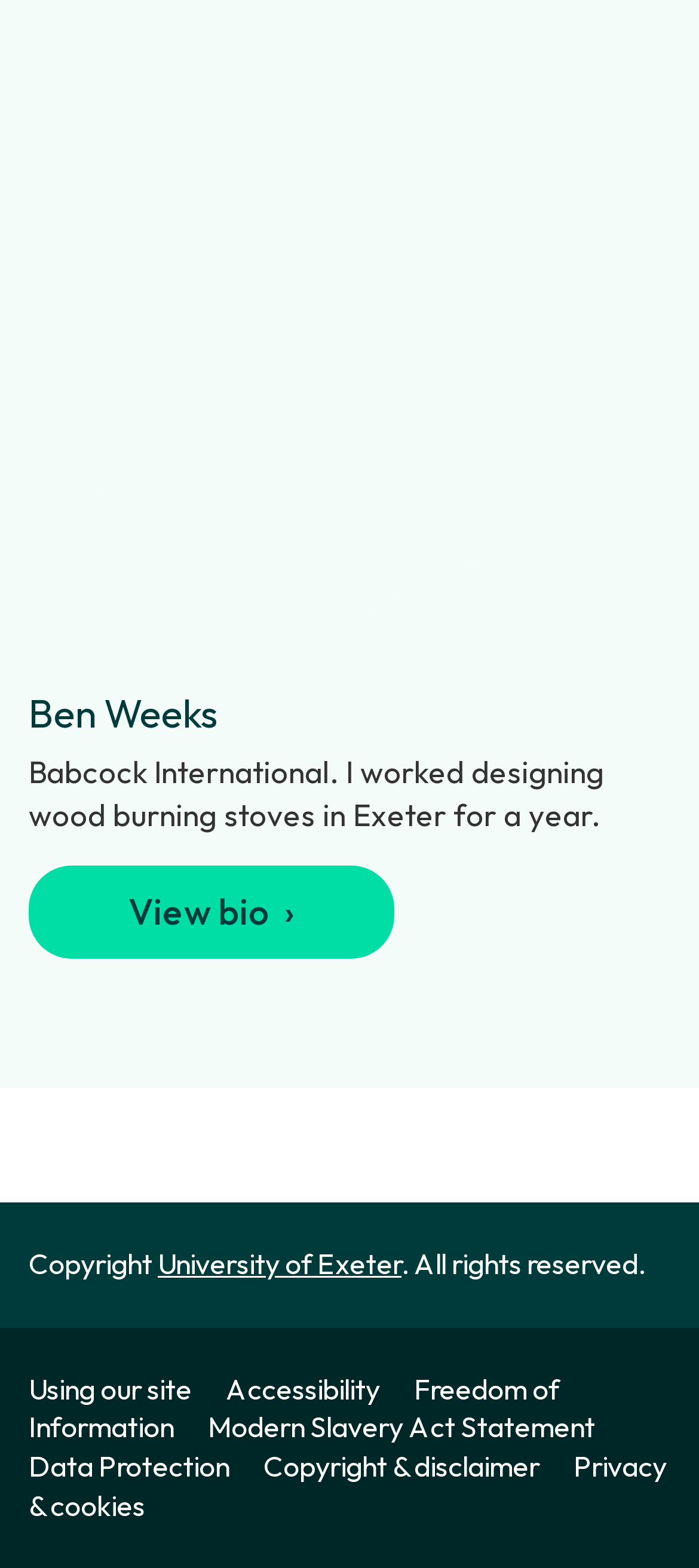Determine the bounding box coordinates of the element's region needed to click to follow the instruction: "Check Data Protection". Provide these coordinates as four float numbers between 0 and 1, formatted as [left, top, right, bottom].

[0.041, 0.923, 0.369, 0.946]